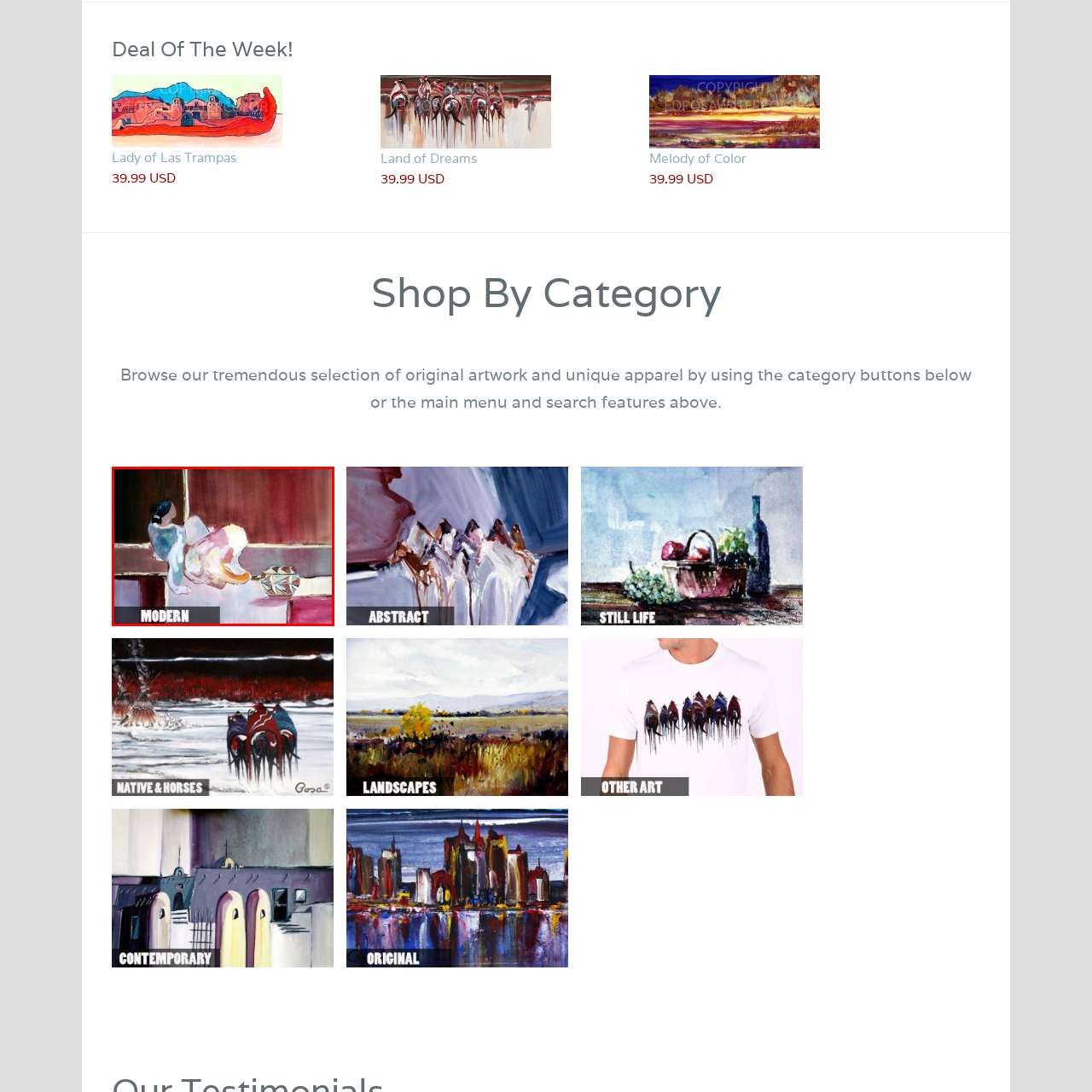Offer a comprehensive description of the image enclosed by the red box.

This image features a captivating piece of modern artwork, showcasing a creative blend of colors and abstract forms. The composition highlights a figure draped in a flowing garment, reclining against a backdrop of rich, warm hues. Nearby, a distinctive patterned object adds an intriguing focal point to the scene. The text "MODERN" prominently displayed at the bottom suggests that this artwork is part of a modern art collection, encouraging viewers to explore and appreciate contemporary artistic expressions. This artwork exemplifies the spirit of modernism, inviting interpretation and engagement from its audience.